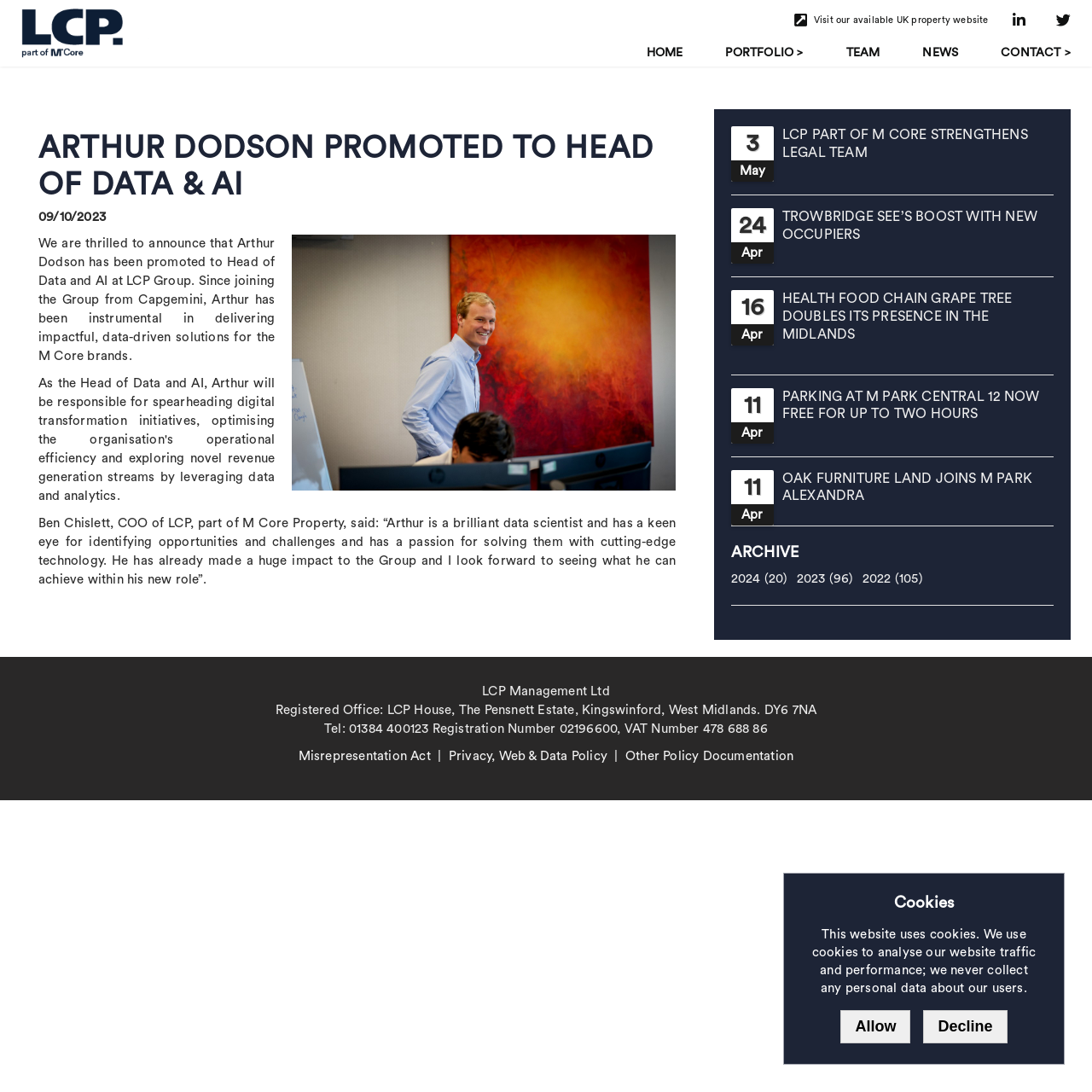Can you specify the bounding box coordinates of the area that needs to be clicked to fulfill the following instruction: "Visit our available UK property website"?

[0.721, 0.01, 0.905, 0.027]